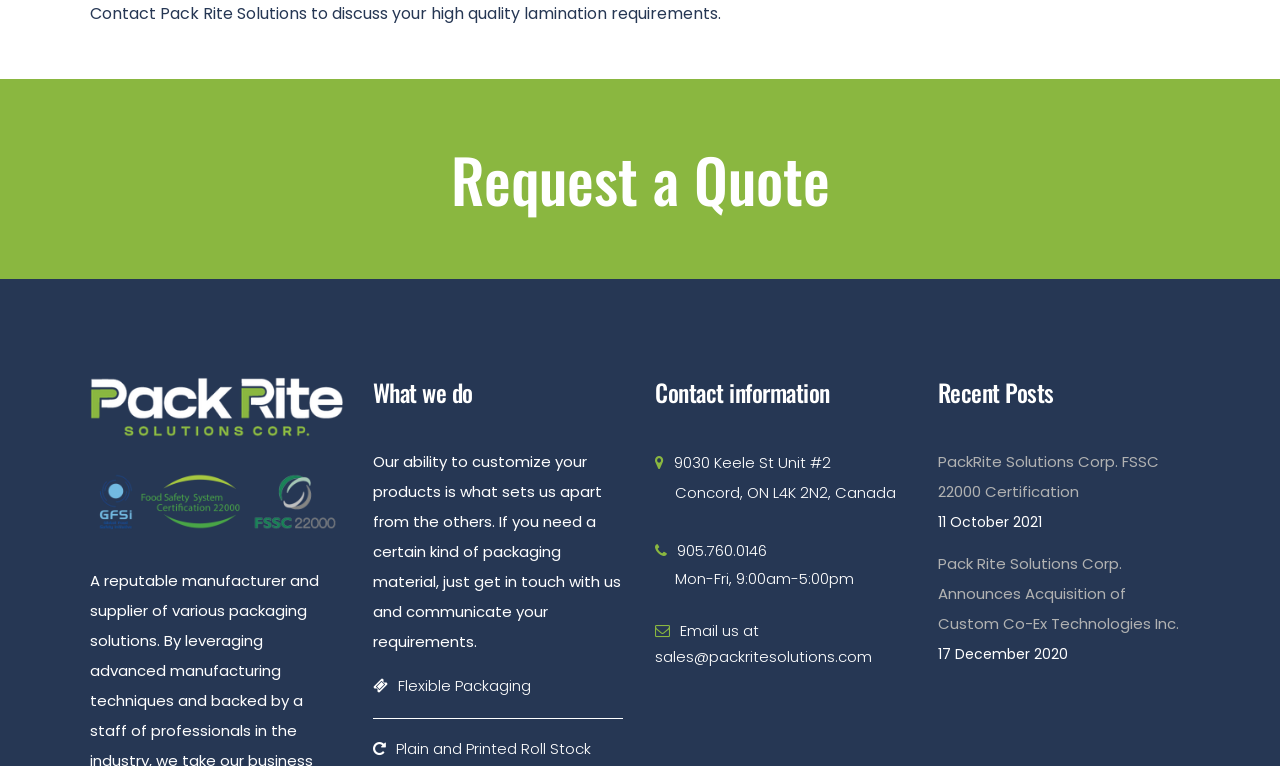Look at the image and write a detailed answer to the question: 
What is the company's phone number?

I found the phone number by looking at the section with the heading 'Contact information' and found the phone number listed as '905.760.0146'.